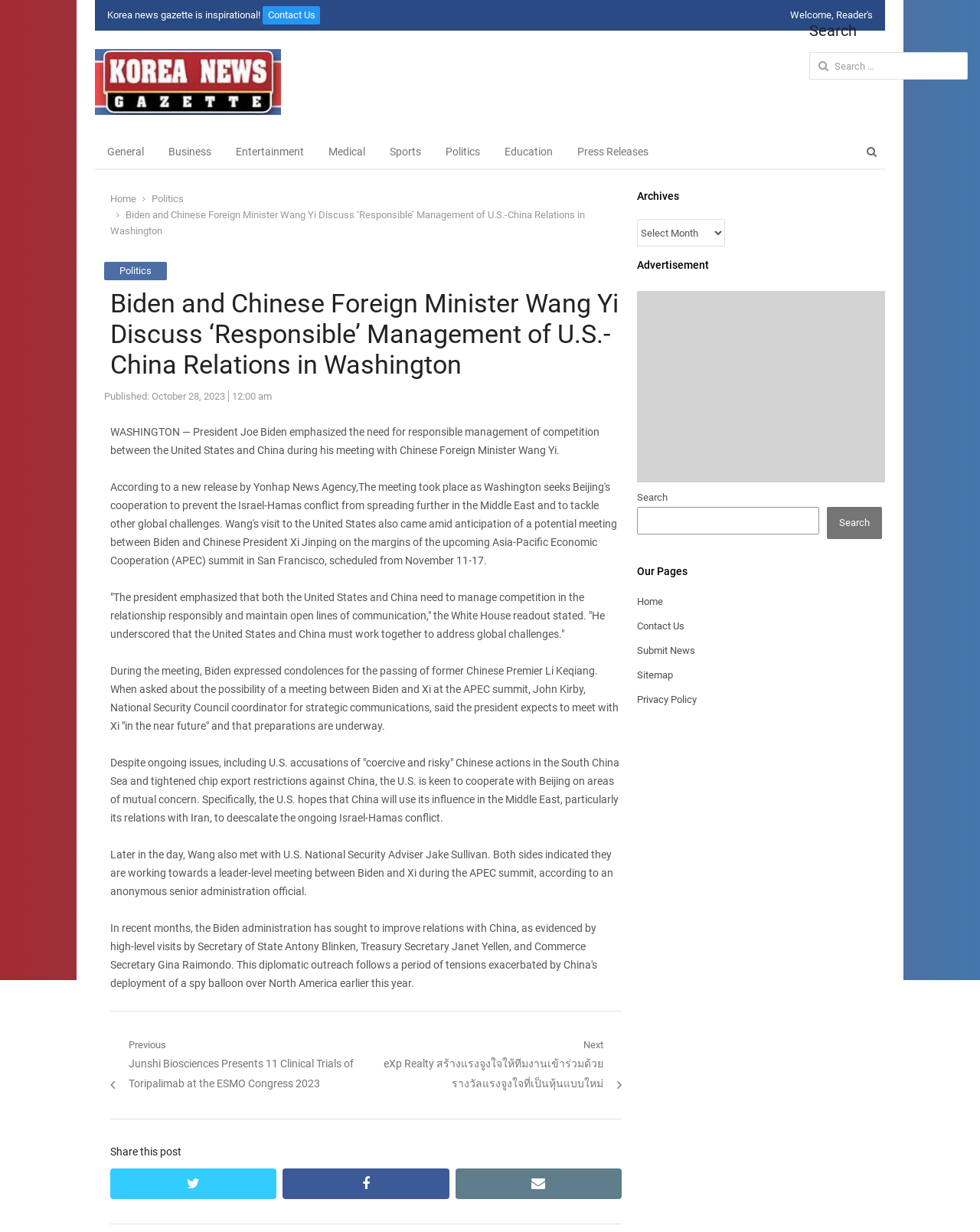Describe all significant elements and features of the webpage.

This webpage is an article from the Korea News Gazette, with a focus on politics. At the top, there is a header section with a logo and a navigation menu featuring links to various categories such as General, Business, Entertainment, and more. Below the header, there is a search bar and a link to open a search panel.

The main content of the webpage is an article titled "Biden and Chinese Foreign Minister Wang Yi Discuss 'Responsible' Management of U.S.-China Relations in Washington." The article is divided into several paragraphs, with a heading and a published date and time above the main text. The article discusses President Joe Biden's meeting with Chinese Foreign Minister Wang Yi, emphasizing the need for responsible management of competition between the United States and China.

To the right of the article, there is a sidebar with several sections, including Archives, Advertisement, and Our Pages. The Archives section has a dropdown menu, while the Our Pages section features links to various pages such as Home, Contact Us, and Submit News.

At the bottom of the webpage, there is a footer section with links to Posts, including Previous and Next post links, as well as a Share this post section with links to Twitter, Facebook, and Email. There is also a complementary section with a search bar and a heading that says "Search."